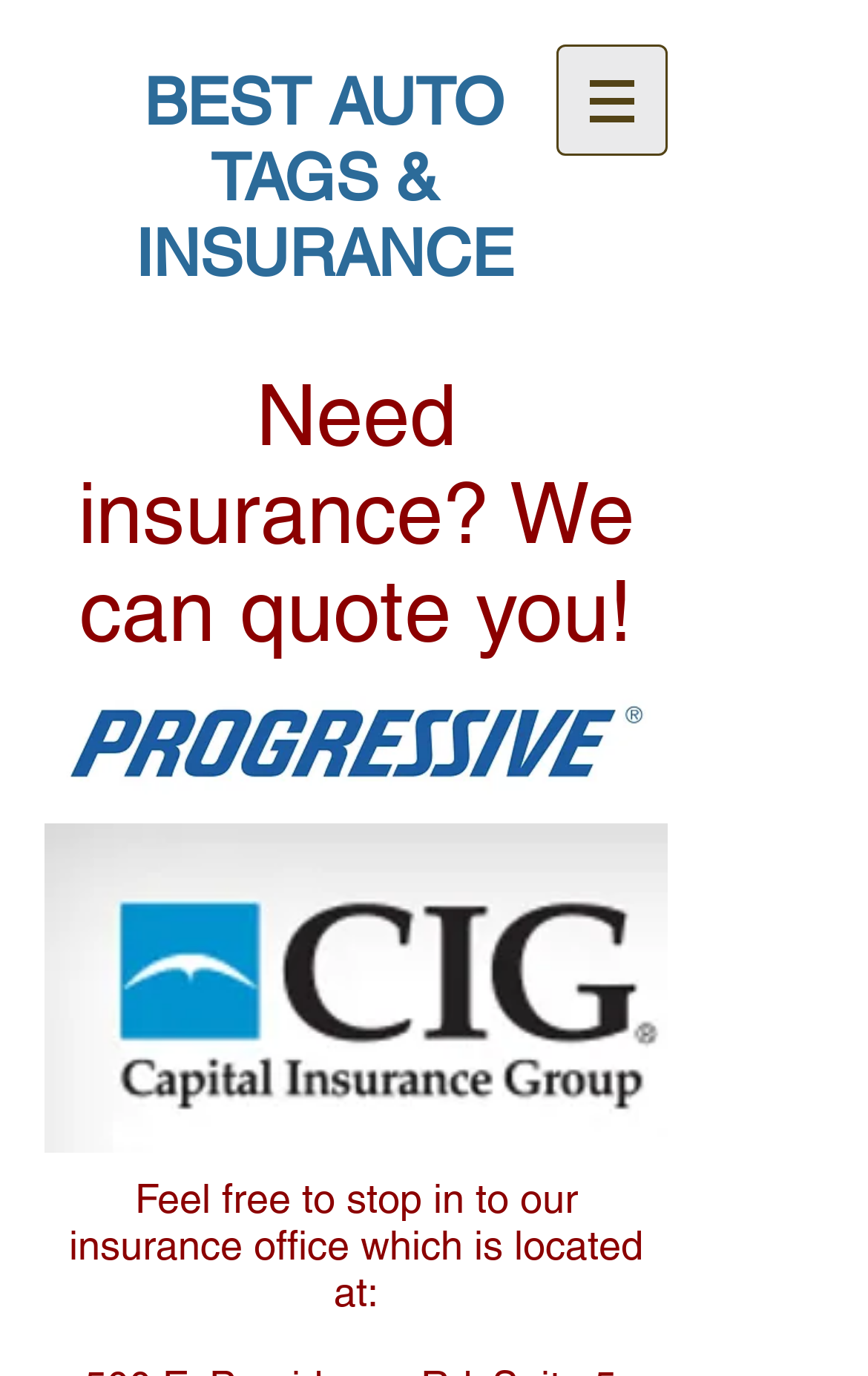Based on the element description: "BEST AUTO TAGS & INSURANCE", identify the bounding box coordinates for this UI element. The coordinates must be four float numbers between 0 and 1, listed as [left, top, right, bottom].

[0.155, 0.047, 0.591, 0.212]